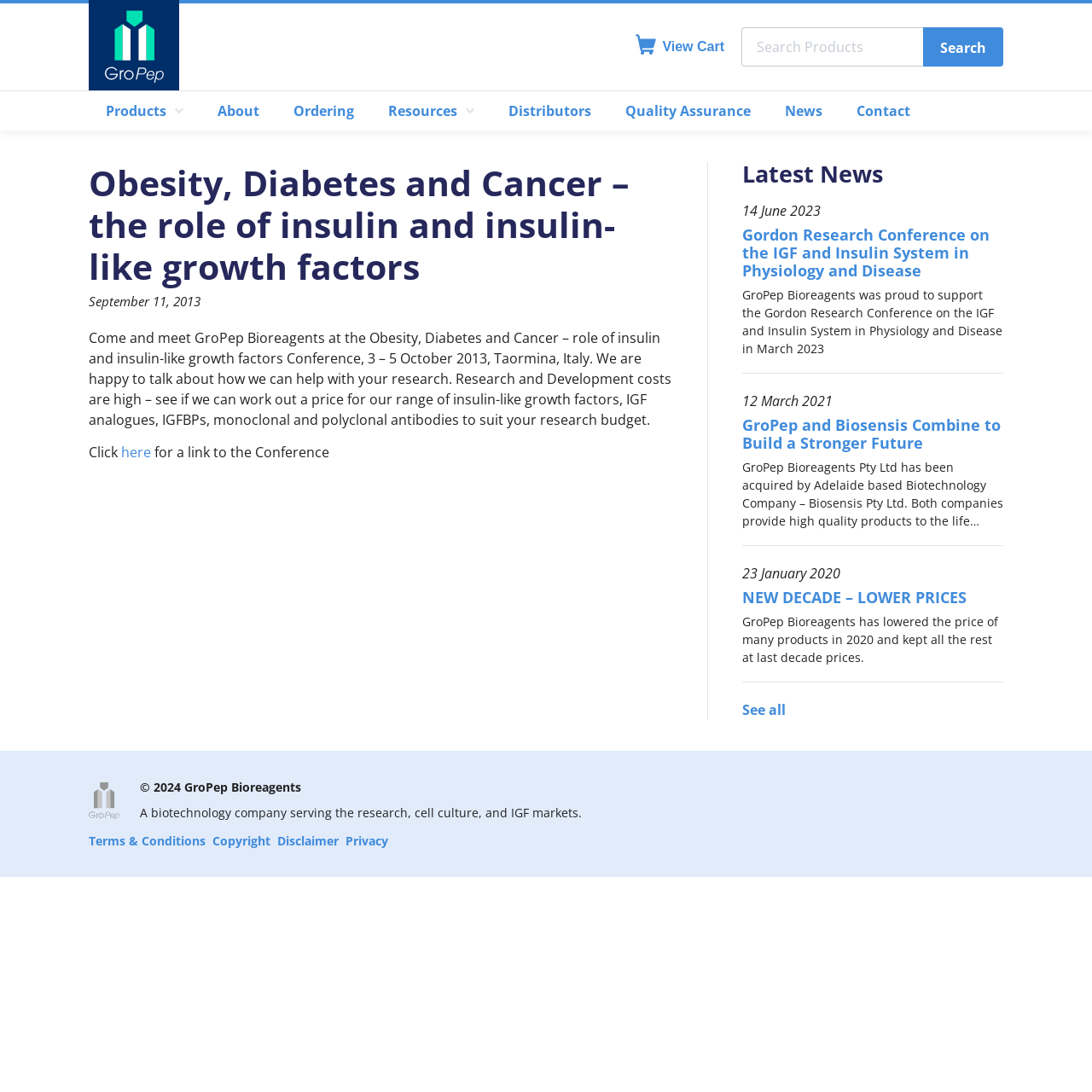Provide a thorough and detailed response to the question by examining the image: 
What is the company's business?

The company's business is mentioned in the footer section 'A biotechnology company serving the research, cell culture, and IGF markets.' which indicates that GroPep Bioreagents is a biotechnology company.